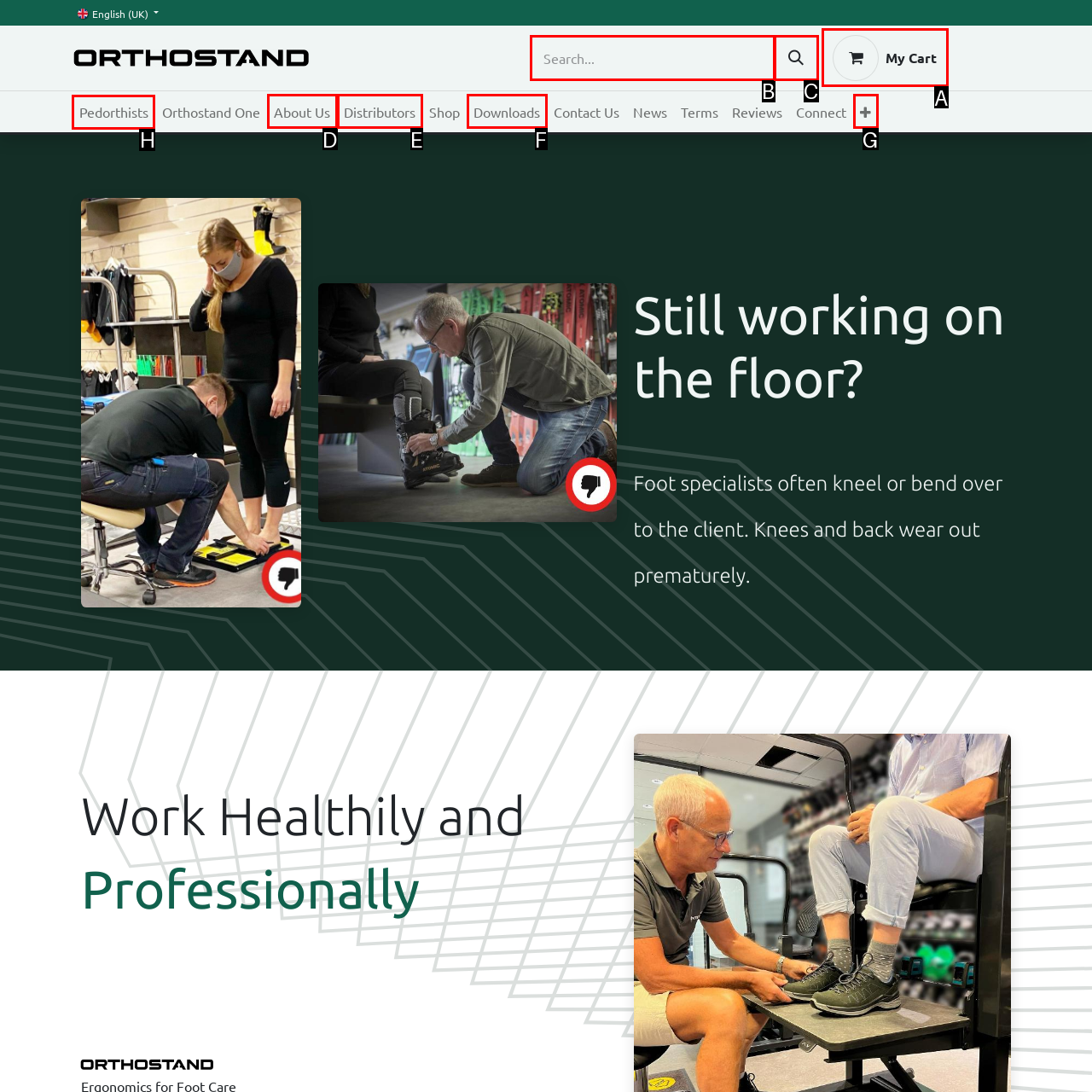Which HTML element should be clicked to perform the following task: Navigate to Pedorthists page
Reply with the letter of the appropriate option.

H